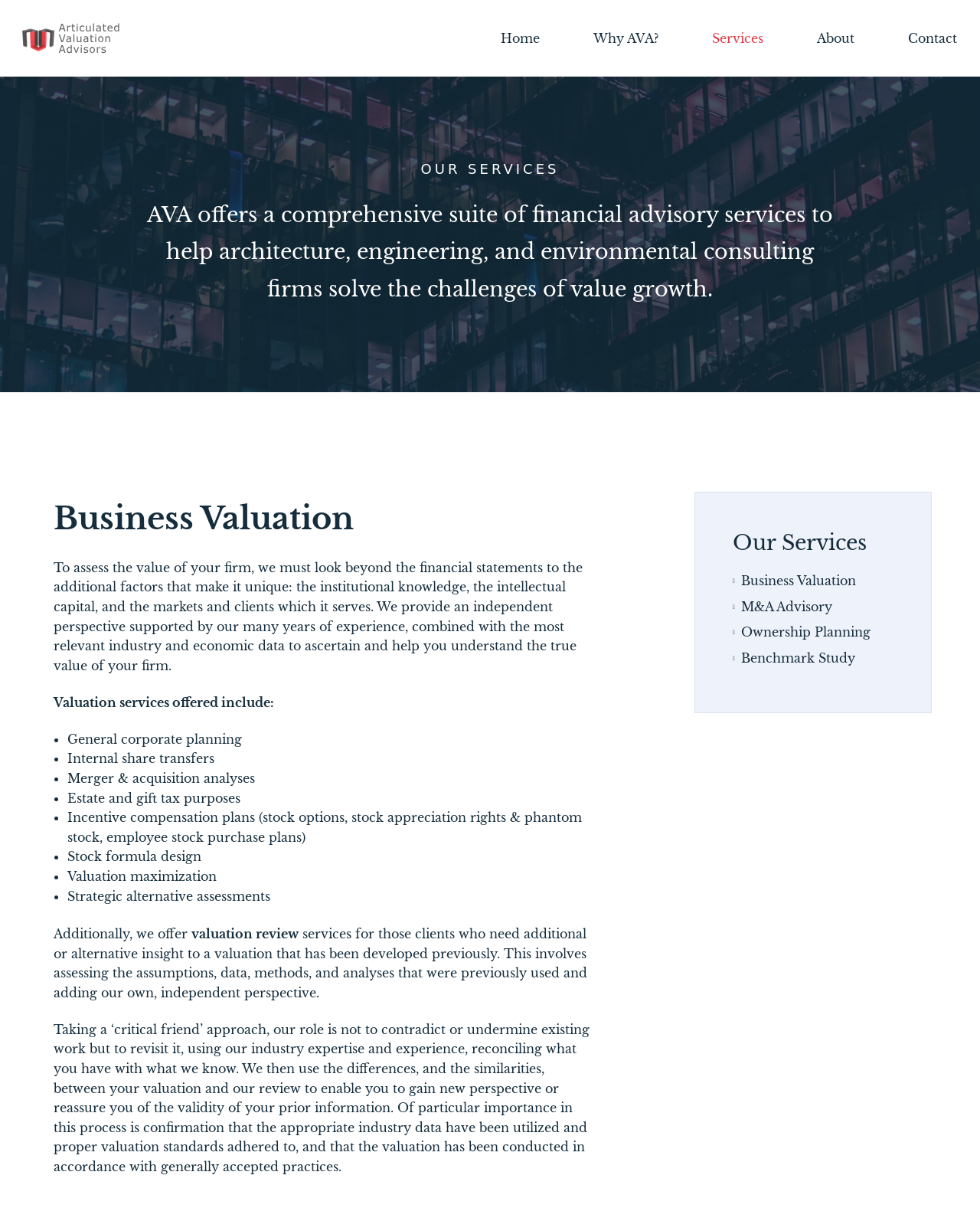Locate the bounding box of the UI element defined by this description: "alt="articulated valuation advisors"". The coordinates should be given as four float numbers between 0 and 1, formatted as [left, top, right, bottom].

[0.02, 0.018, 0.123, 0.045]